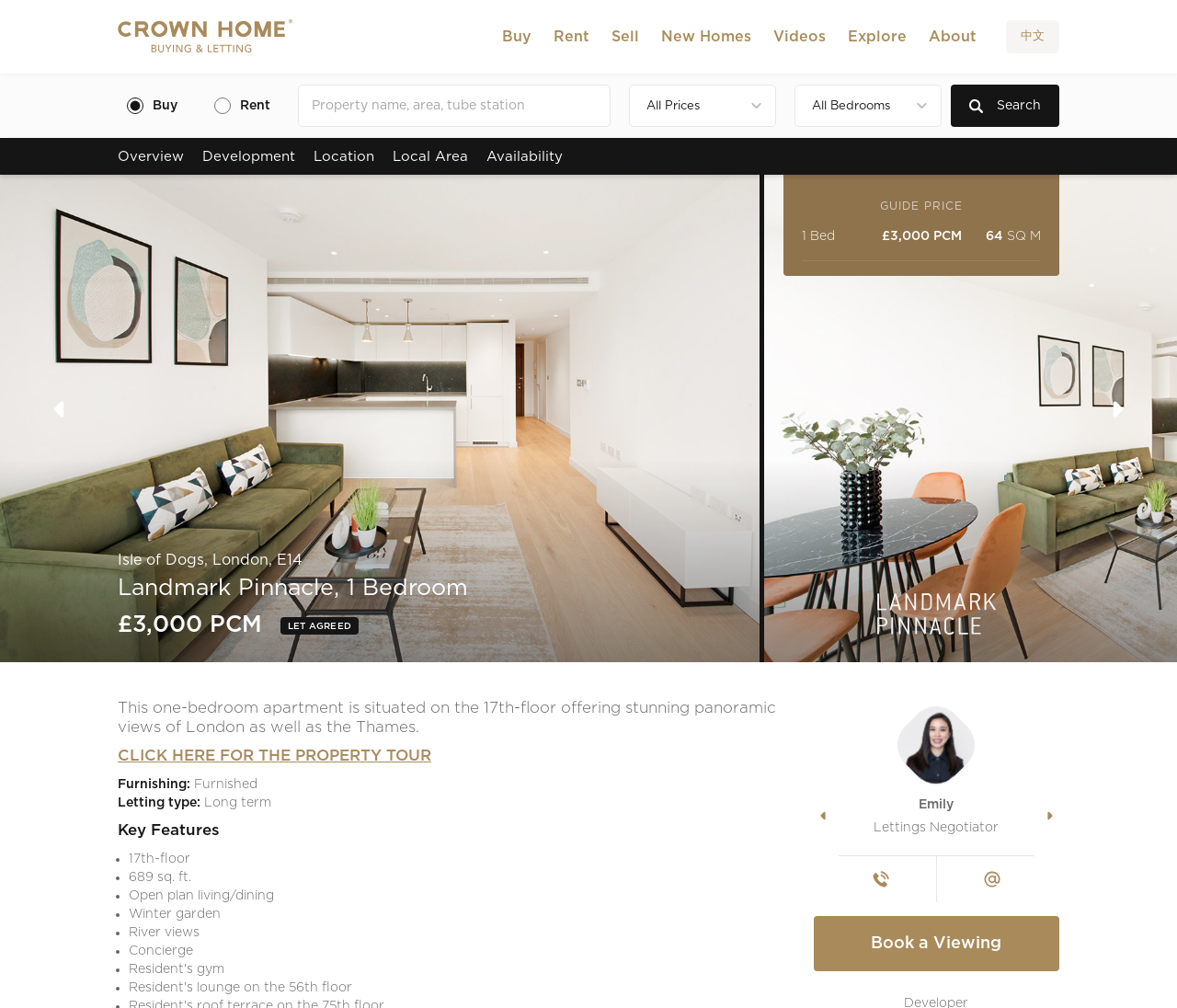Identify the bounding box coordinates of the area you need to click to perform the following instruction: "Explore the property".

[0.711, 0.0, 0.78, 0.073]